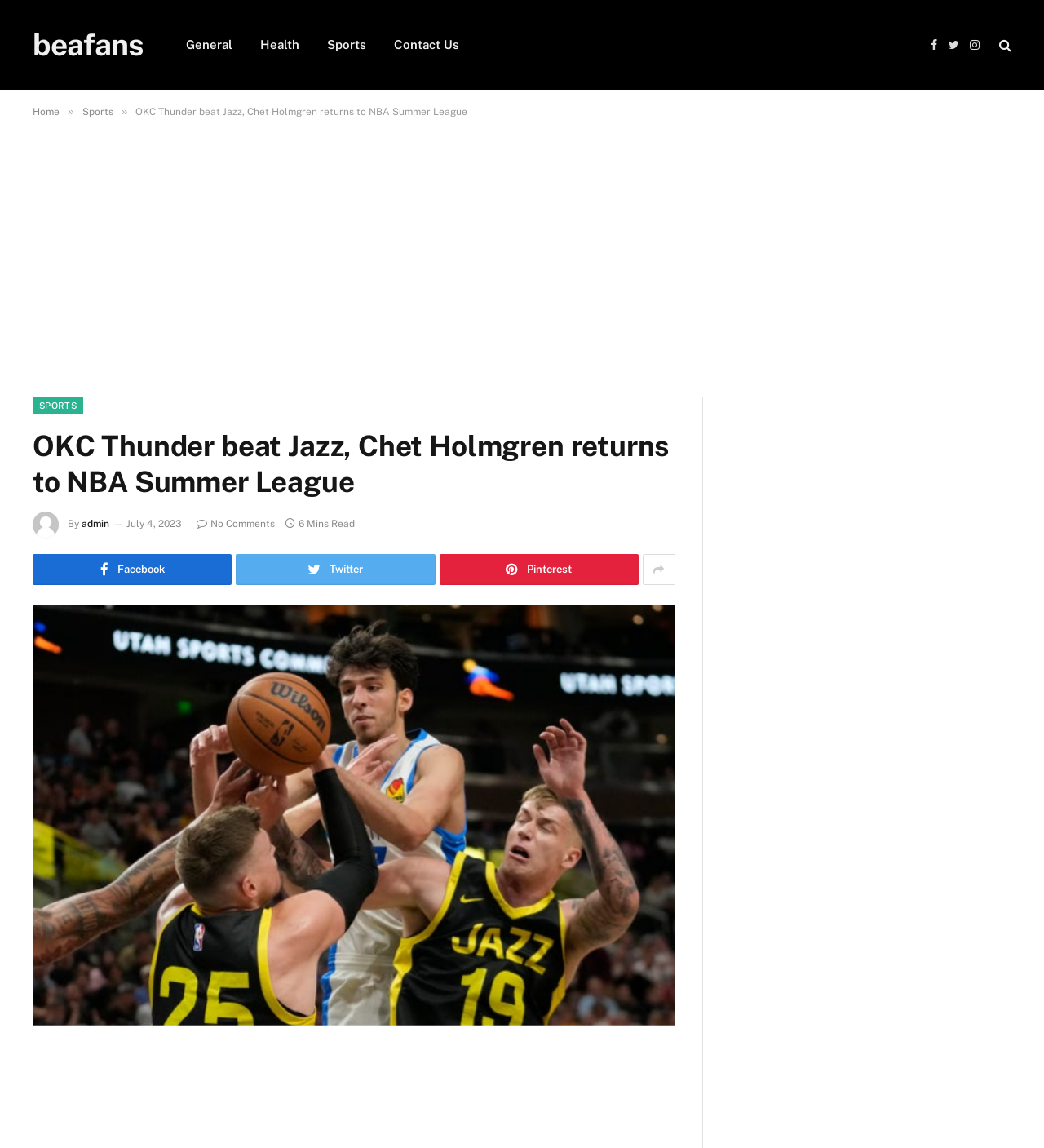Provide a one-word or short-phrase response to the question:
What is the date of the NBA Summer League basketball game?

July 3, 2023